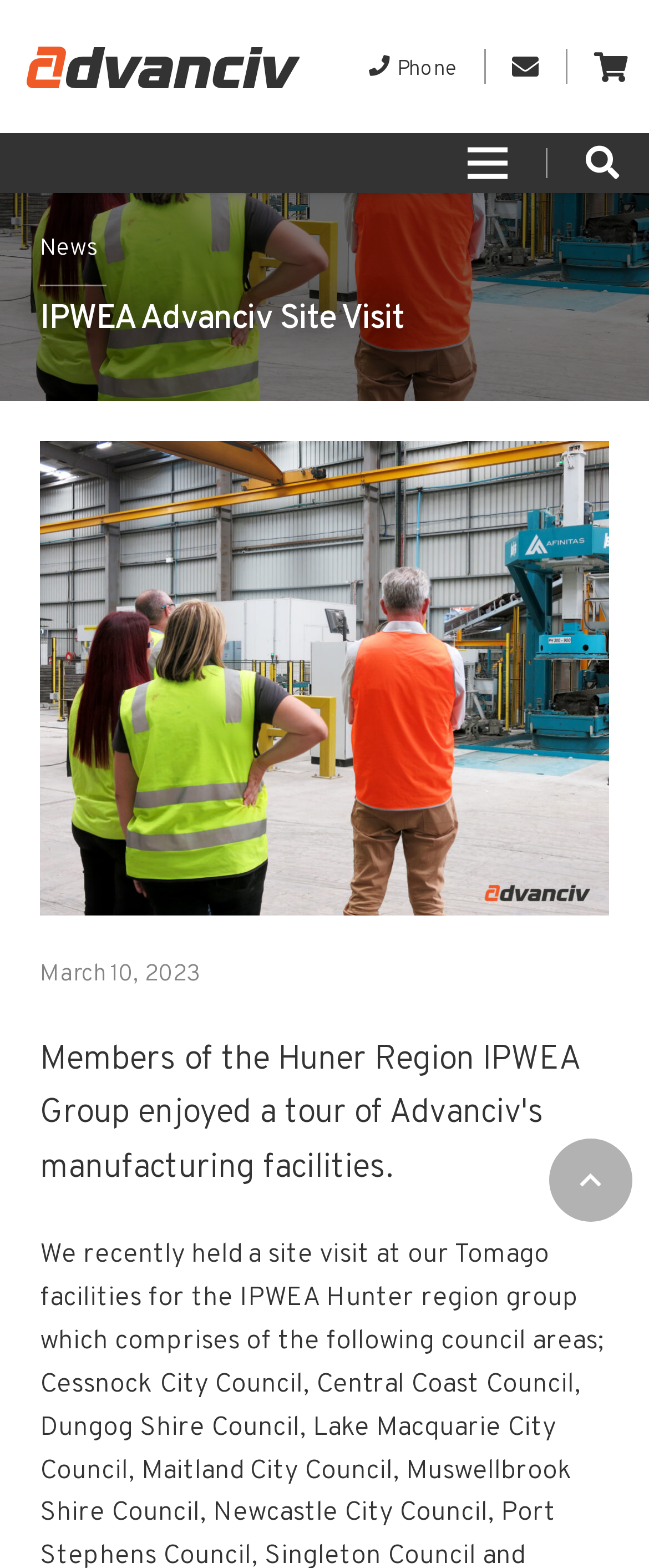Using details from the image, please answer the following question comprehensively:
What is the name of the region's IPWEA group?

I found the name of the region's IPWEA group by reading the heading 'IPWEA Advanciv Site Visit' and the surrounding text. The text mentions 'Members of the Huner Region IPWEA Group'.